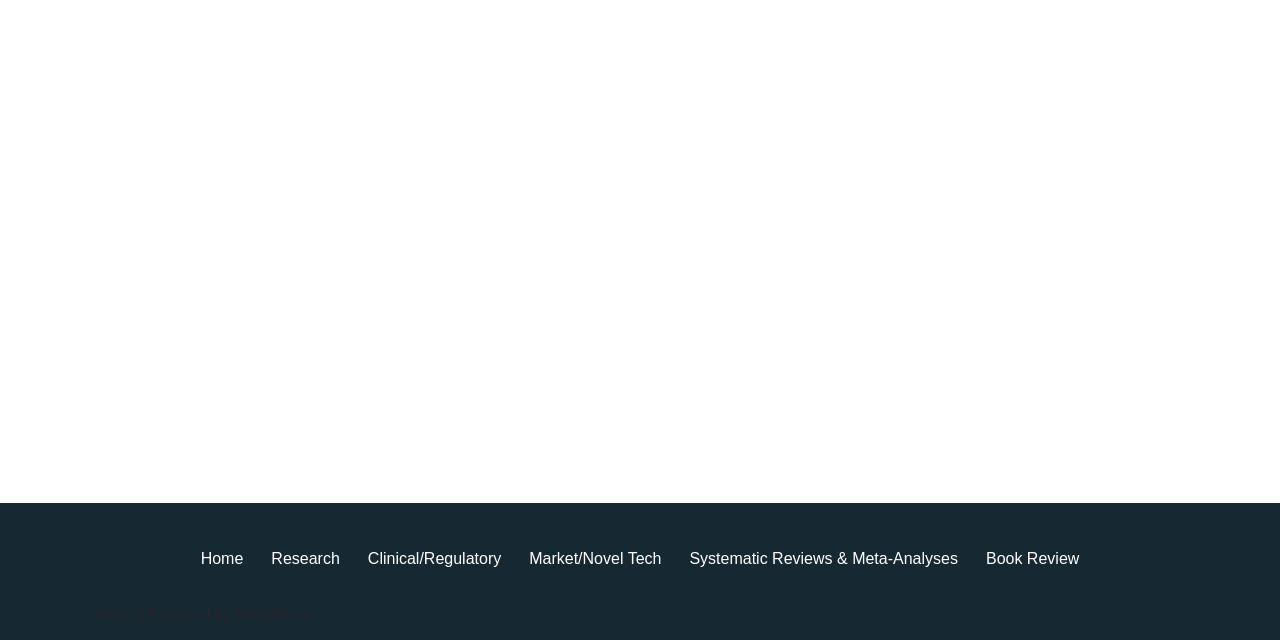Locate the bounding box of the UI element with the following description: "Systematic Reviews & Meta-Analyses".

[0.539, 0.843, 0.748, 0.901]